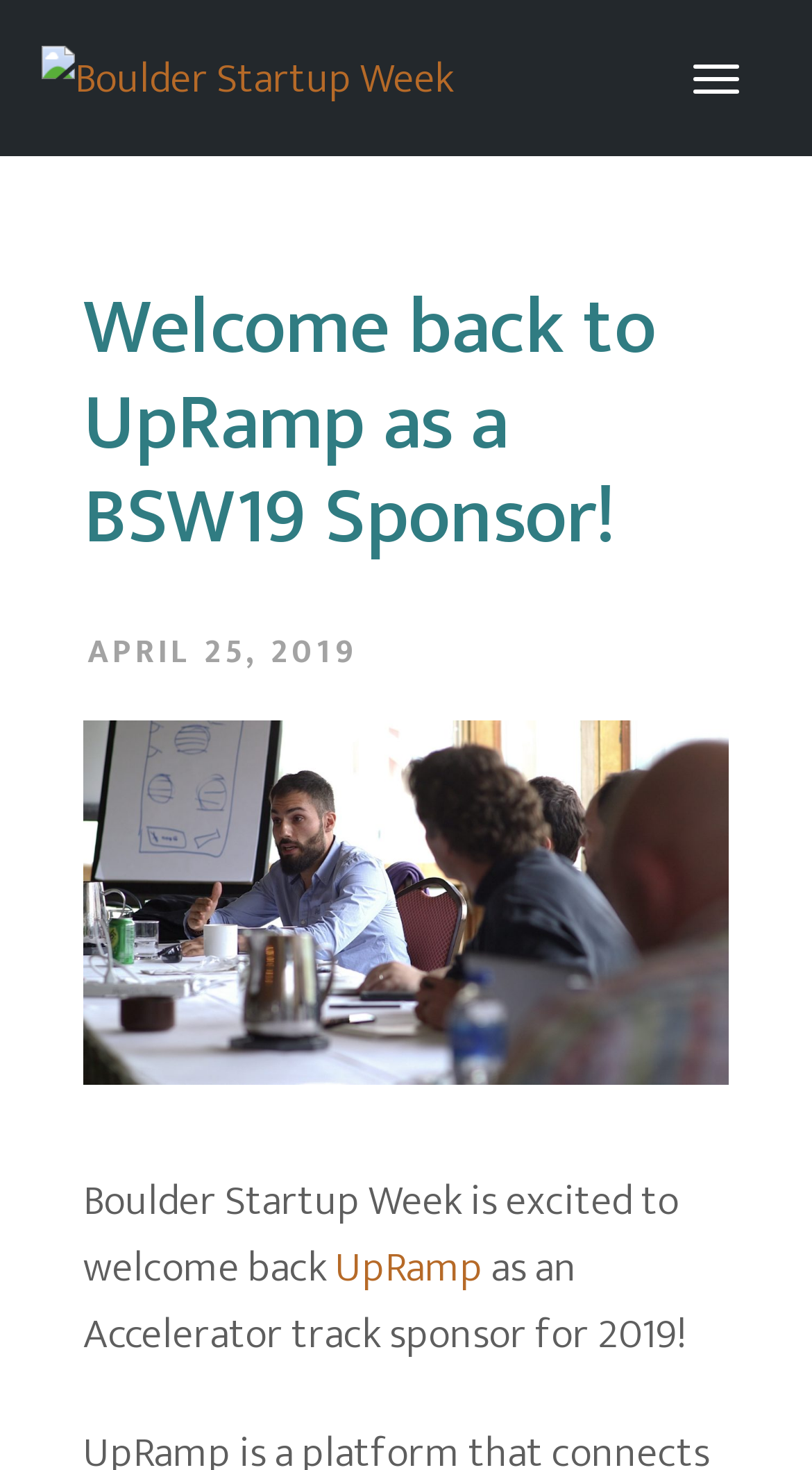Please extract and provide the main headline of the webpage.

Welcome back to UpRamp as a BSW19 Sponsor!